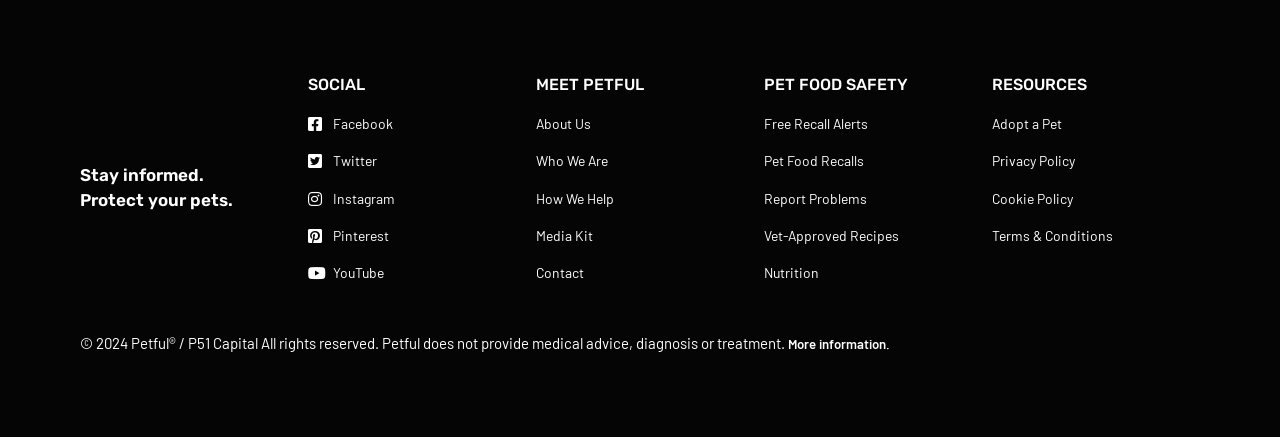Identify the bounding box coordinates of the element that should be clicked to fulfill this task: "Get more information". The coordinates should be provided as four float numbers between 0 and 1, i.e., [left, top, right, bottom].

[0.616, 0.74, 0.707, 0.781]